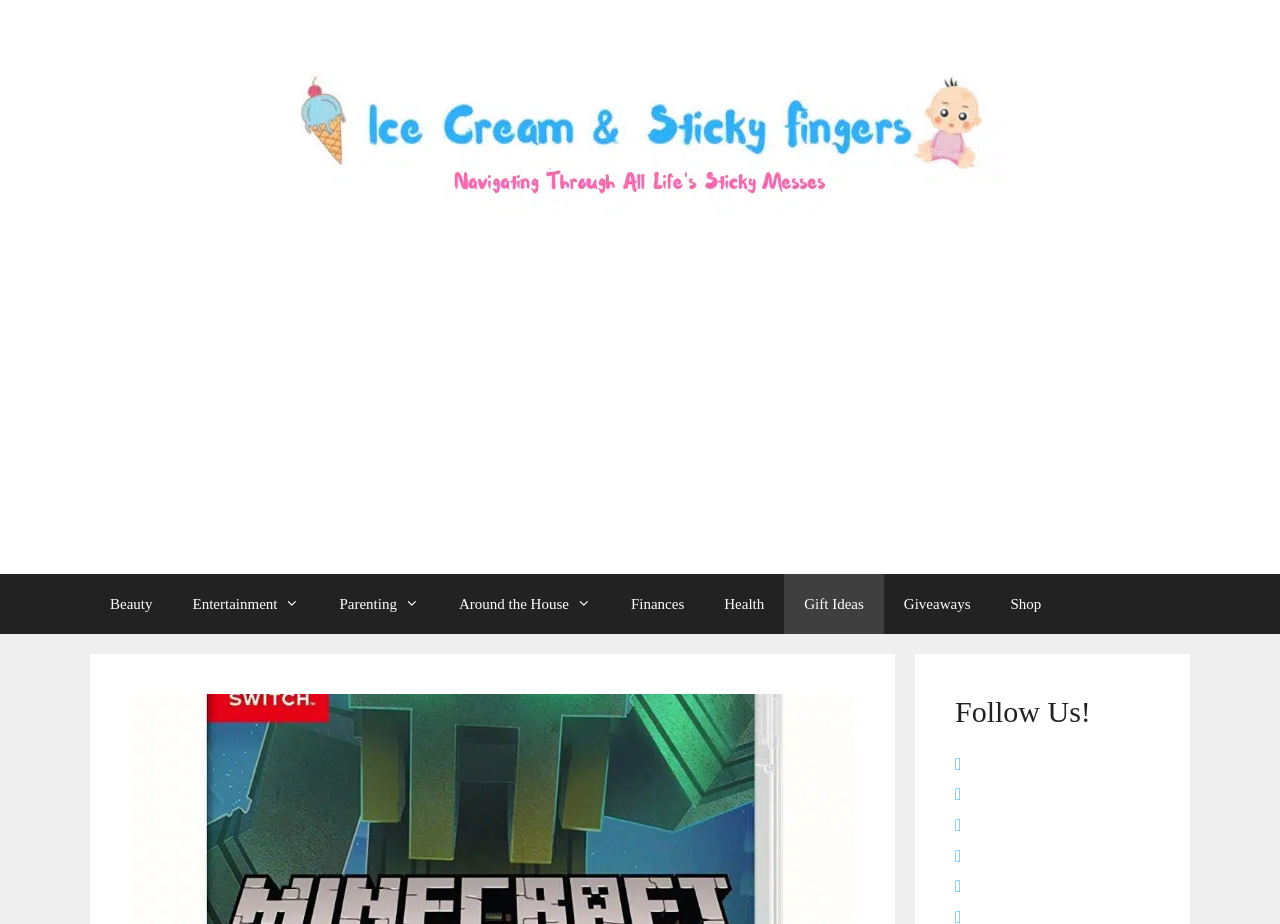Give a short answer to this question using one word or a phrase:
What is the purpose of the links at the bottom of the page?

To follow the website on social media